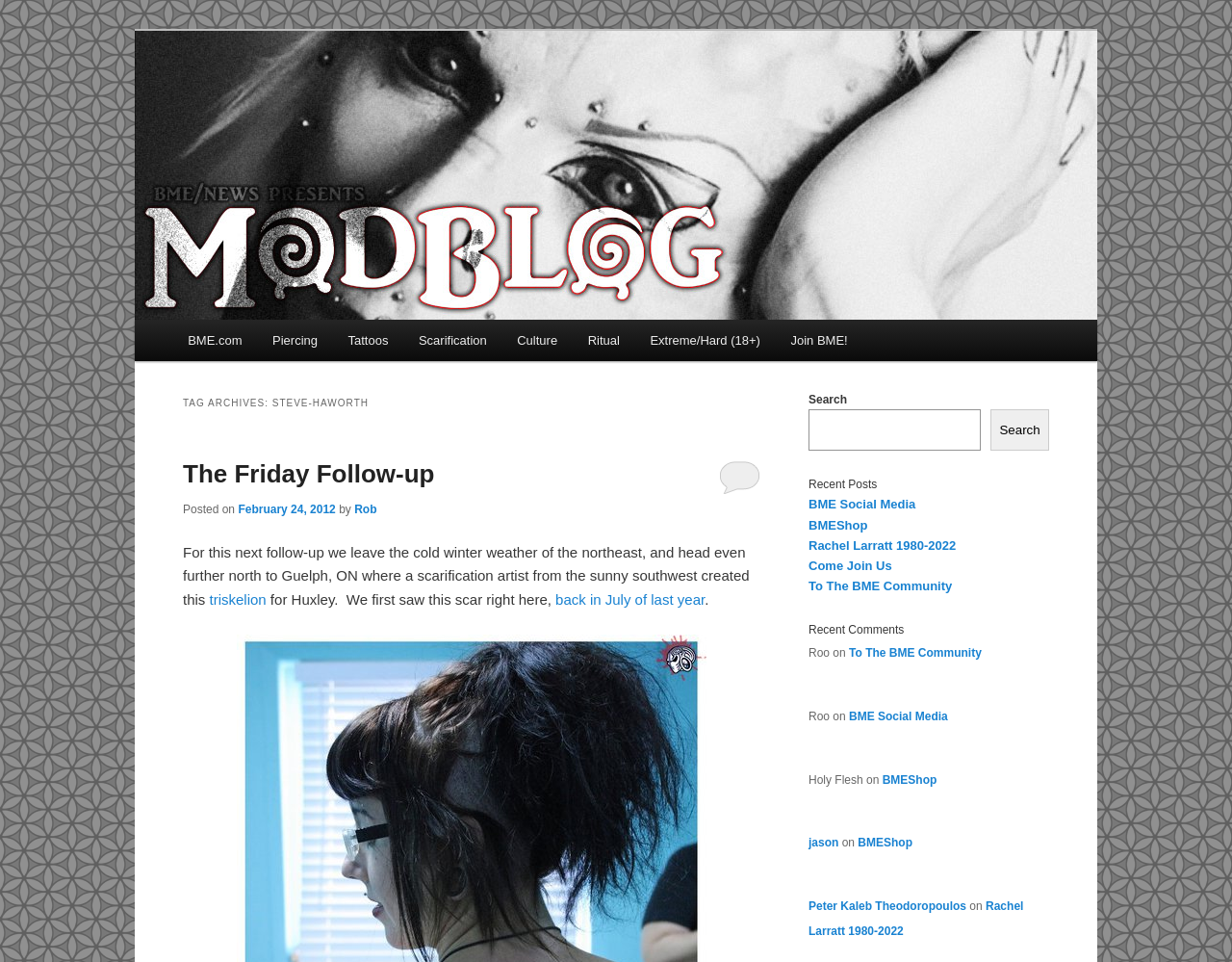Analyze the image and give a detailed response to the question:
What is the title of the first article on this webpage?

The first article on this webpage has a heading element with the text 'The Friday Follow-up', which suggests that it is the title of the article.